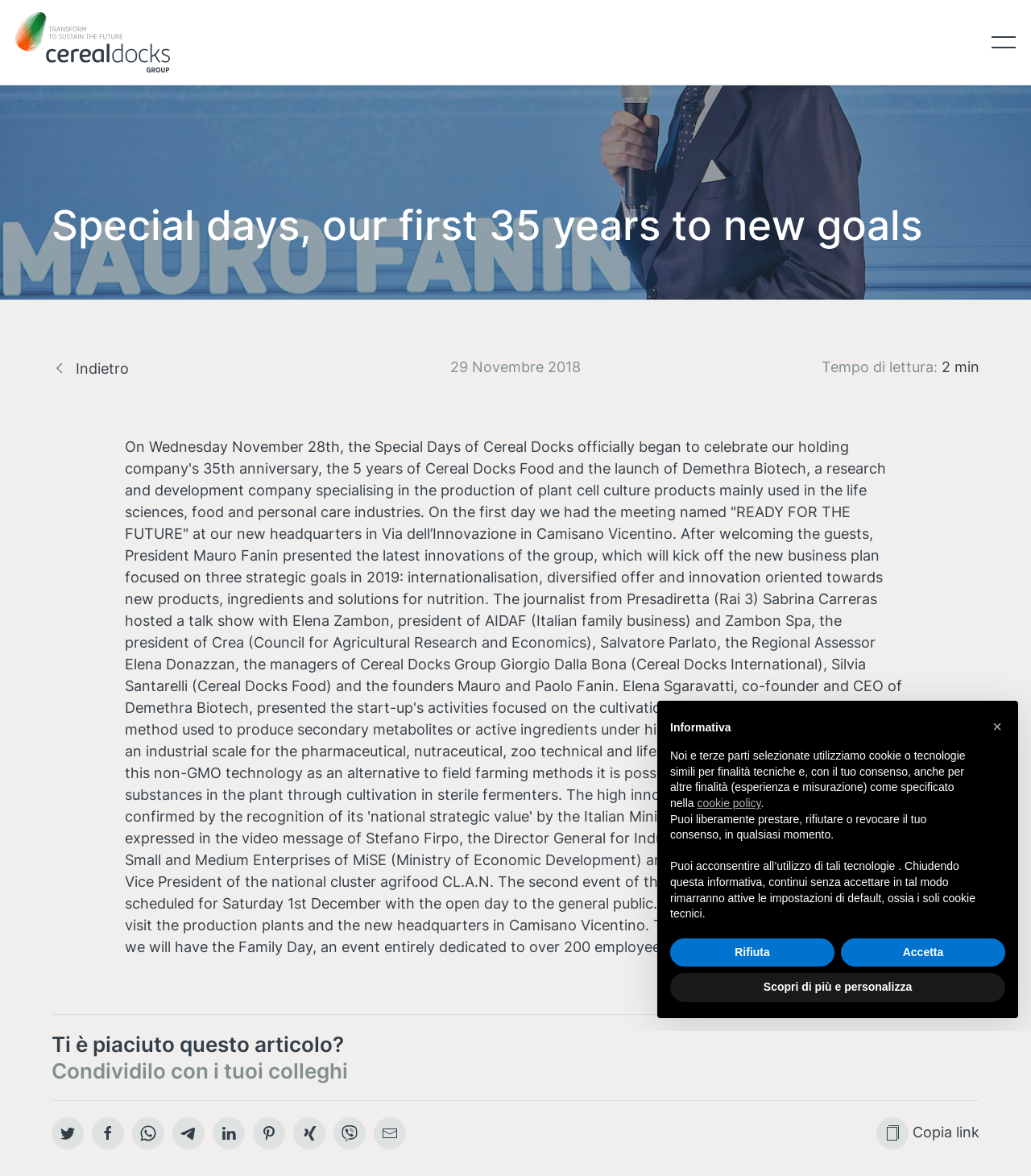Reply to the question below using a single word or brief phrase:
What is the name of the regional assessor mentioned in the article?

Elena Donazzan